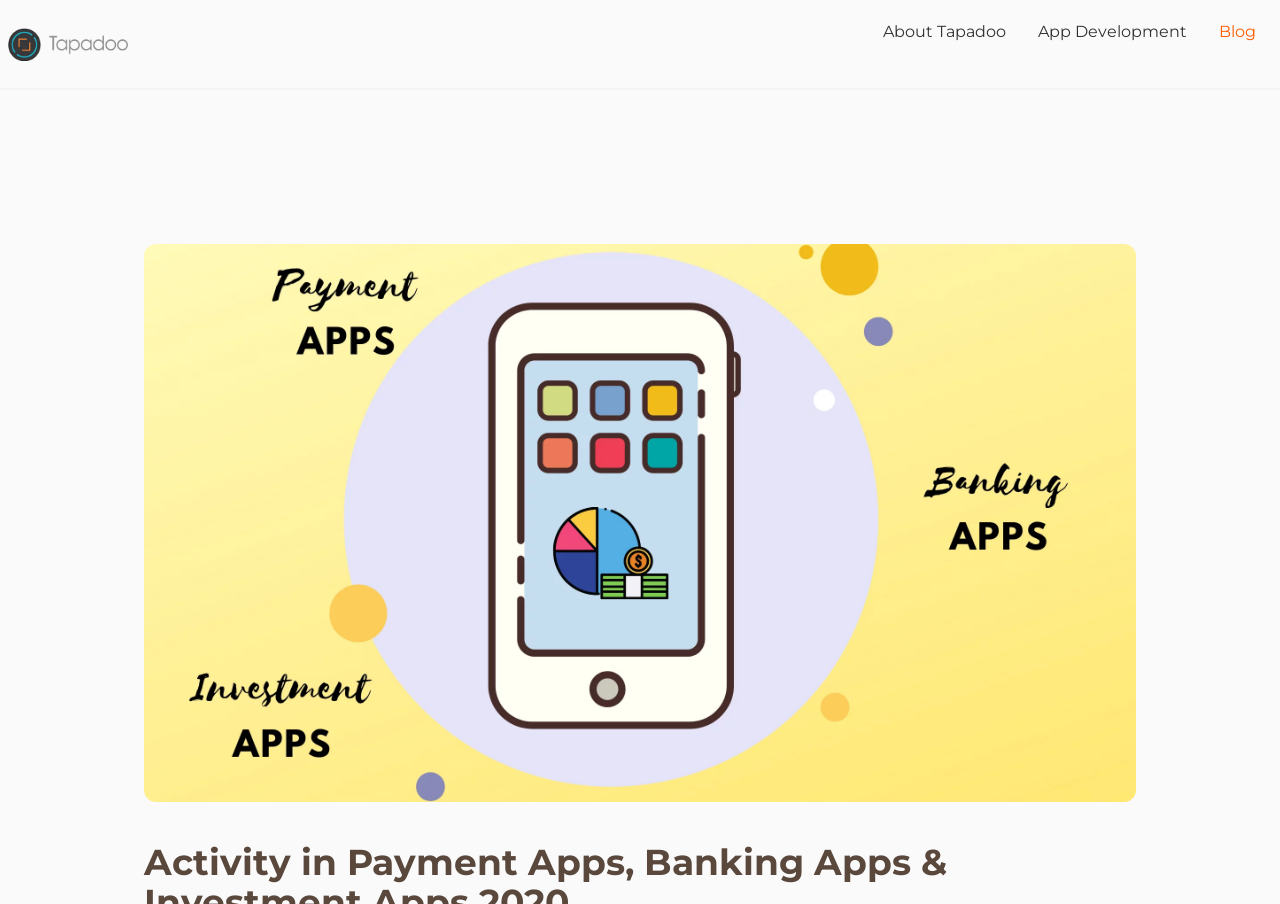Answer the question in one word or a short phrase:
What is the purpose of the company?

Mobile app development